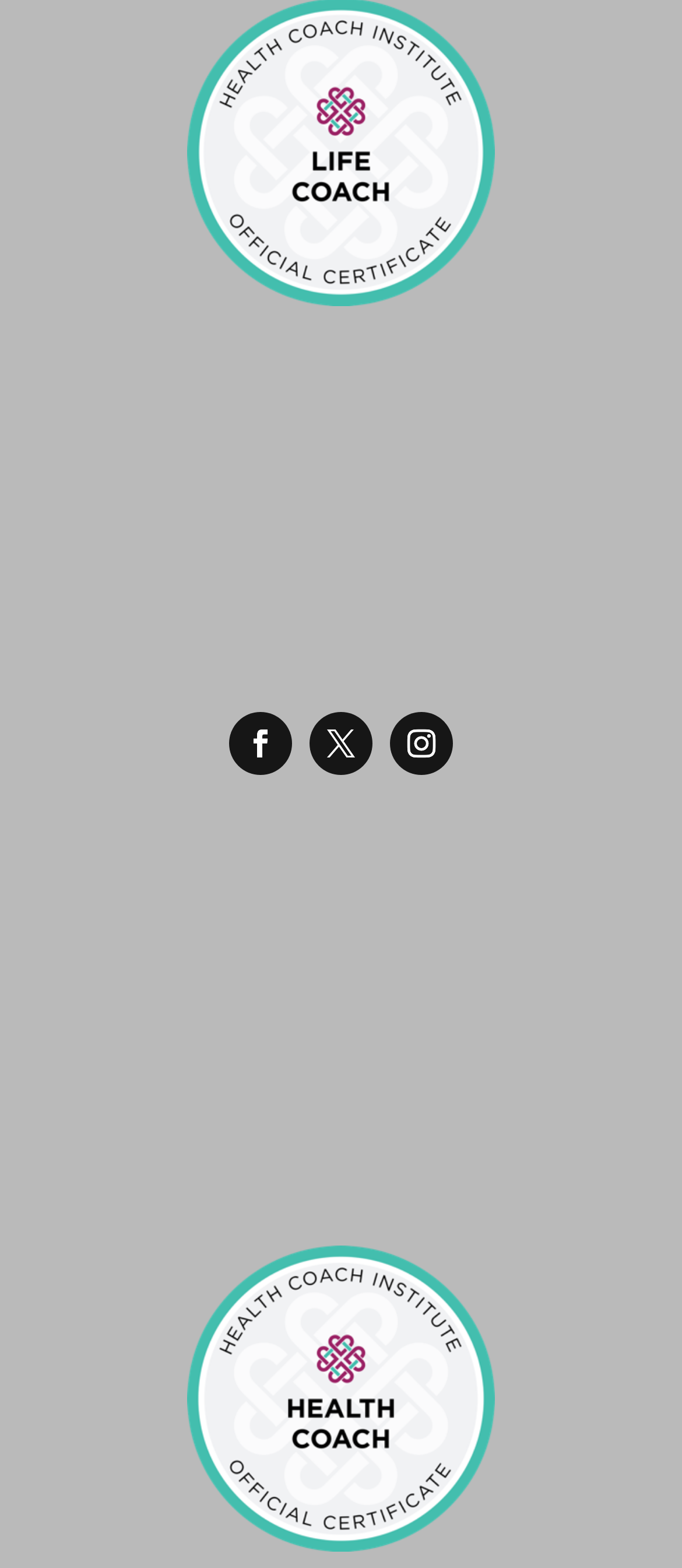How many social media links are there?
Refer to the image and respond with a one-word or short-phrase answer.

3